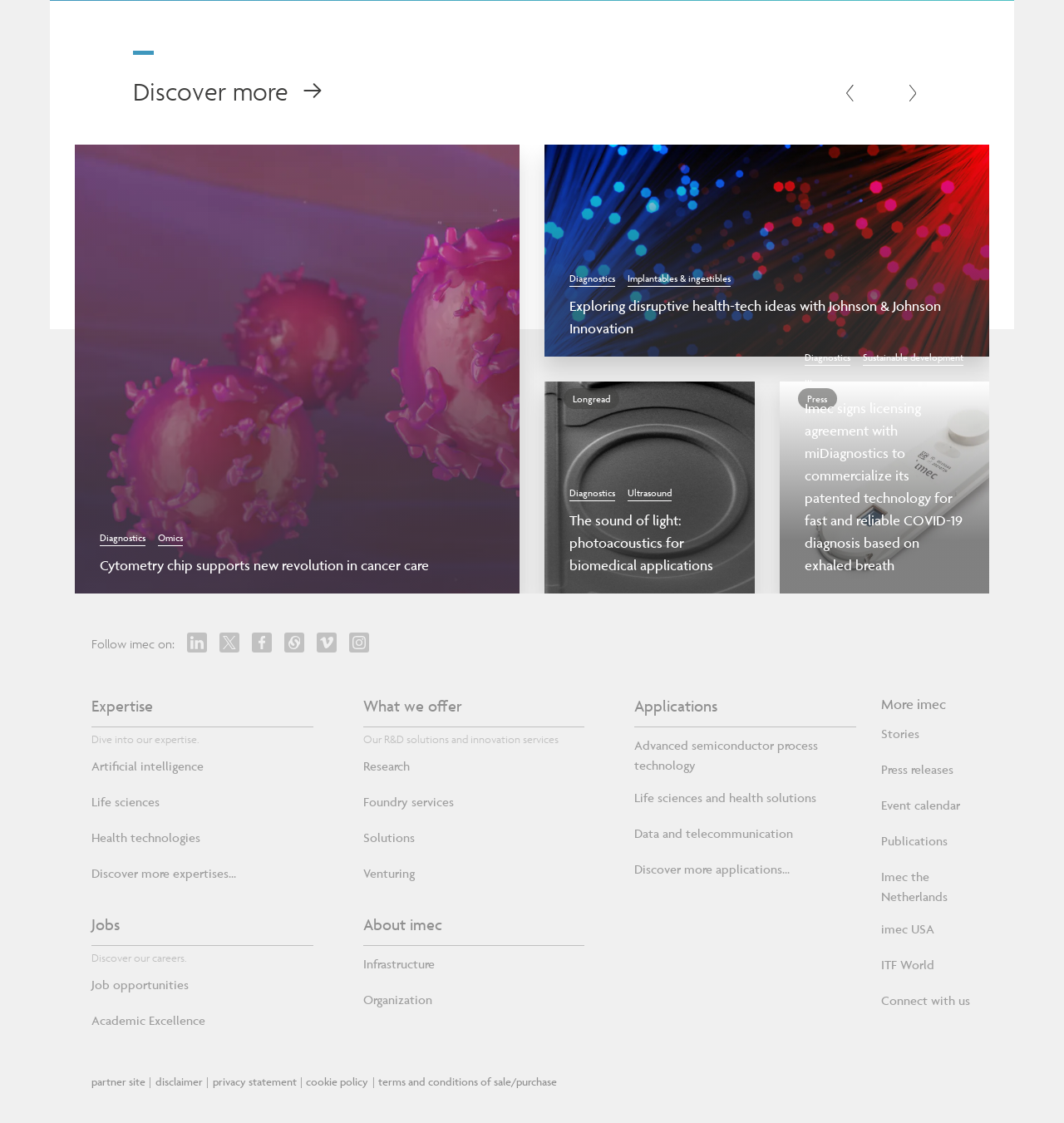What is the purpose of the carousel buttons?
Look at the image and answer with only one word or phrase.

To navigate